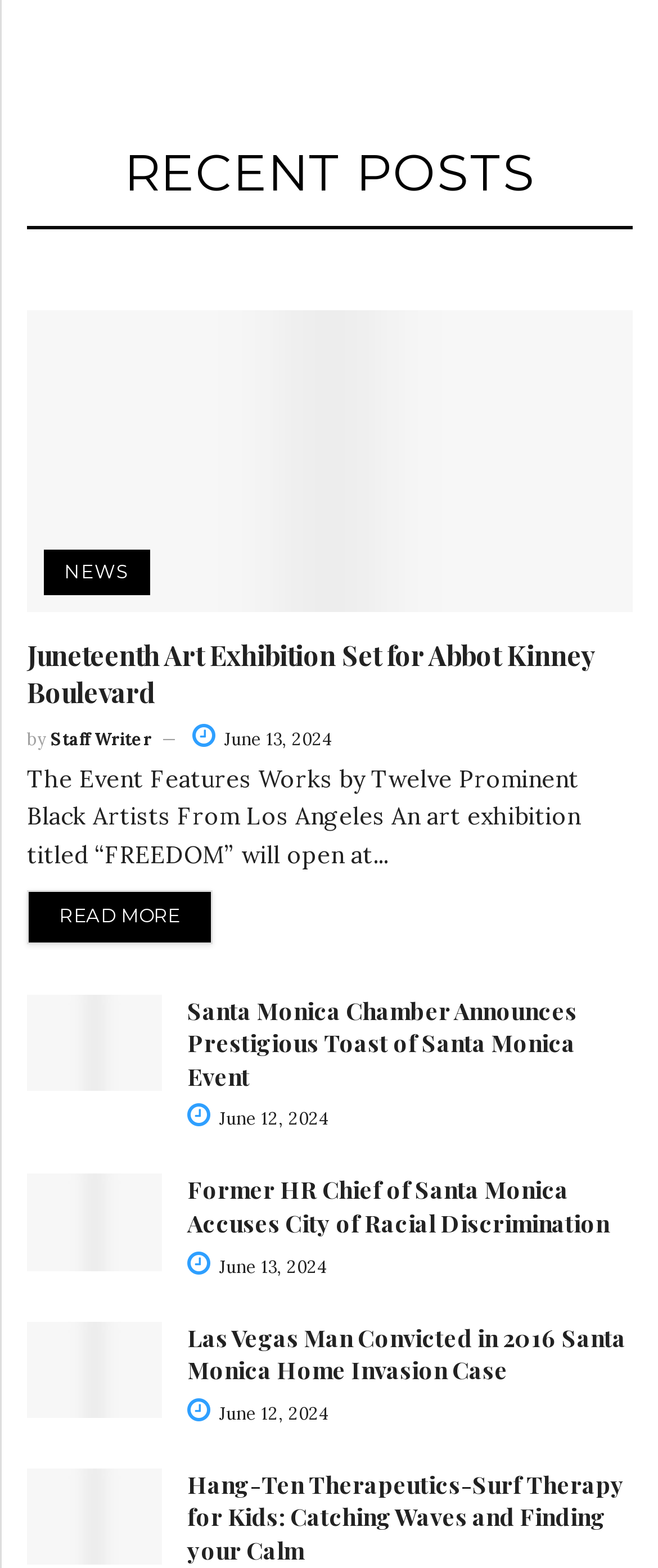Show me the bounding box coordinates of the clickable region to achieve the task as per the instruction: "Check out Las Vegas Man Convicted in 2016 Santa Monica Home Invasion Case".

[0.041, 0.842, 0.246, 0.904]